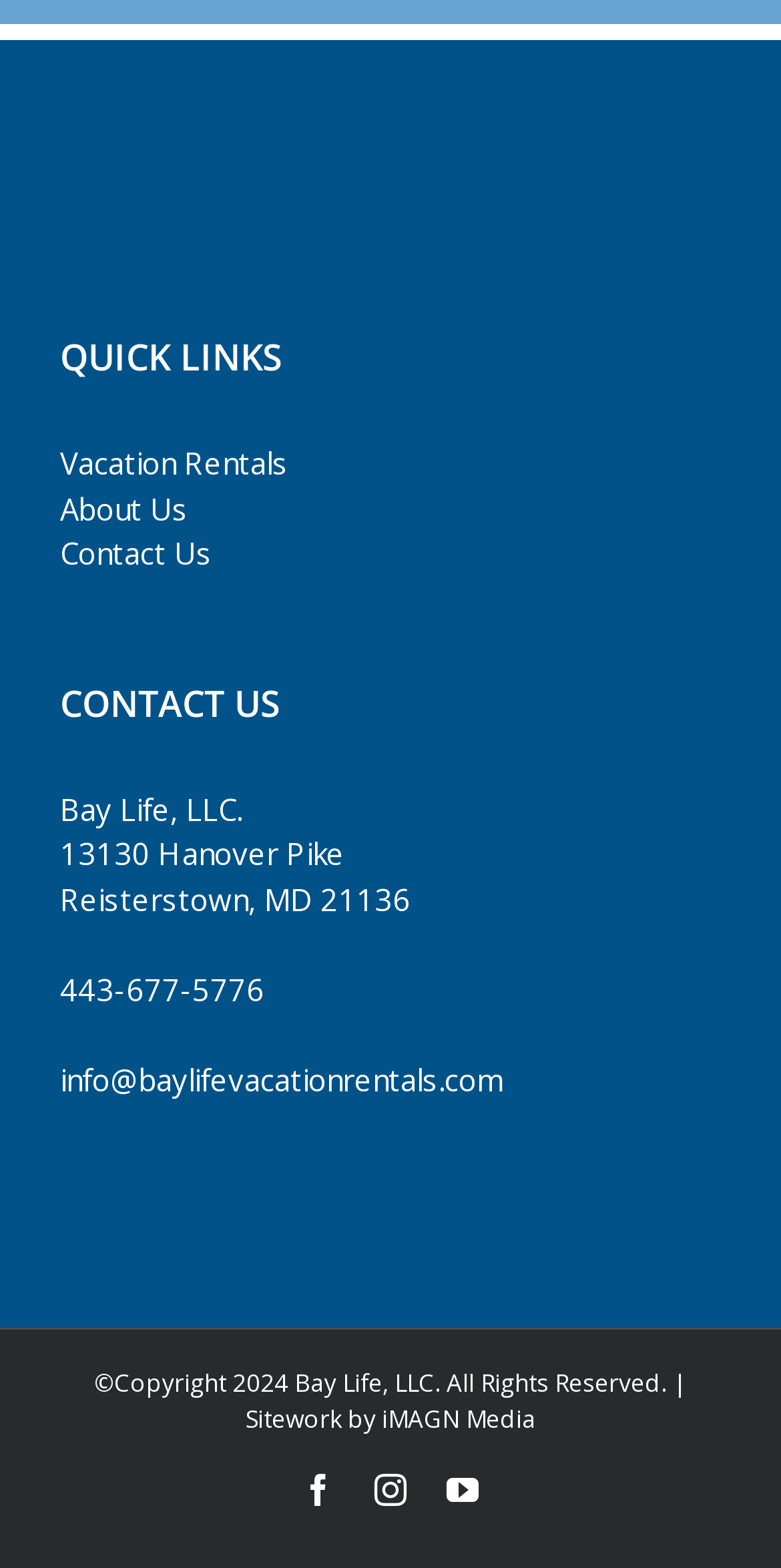Extract the bounding box coordinates for the UI element described as: "Vacation Rentals".

[0.077, 0.283, 0.369, 0.308]